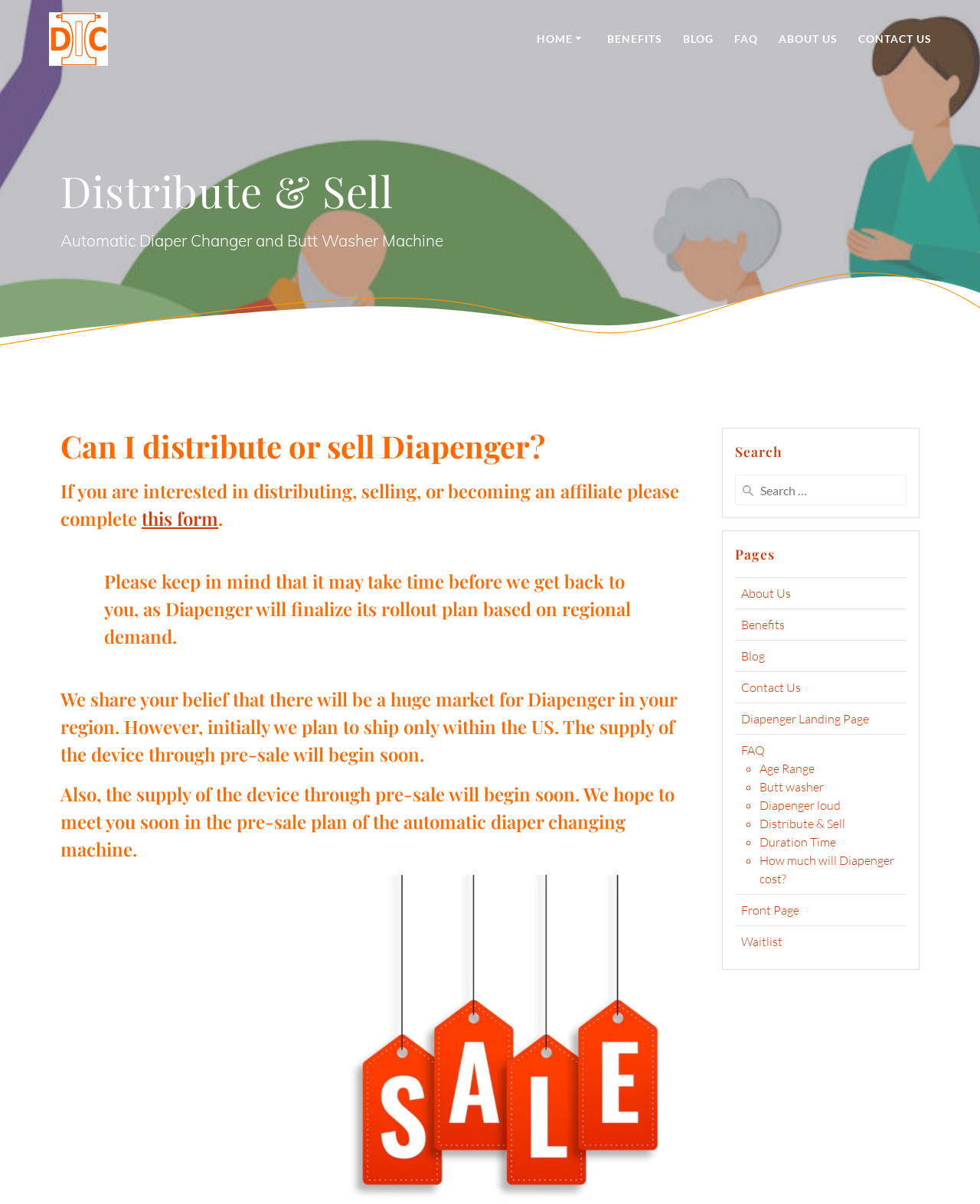Where does Diapenger plan to ship initially?
Examine the image and provide an in-depth answer to the question.

I found the answer by reading the heading 'We share your belief that there will be a huge market for Diapenger in your region. However, initially we plan to ship only within the US.' and understanding the context of the webpage.